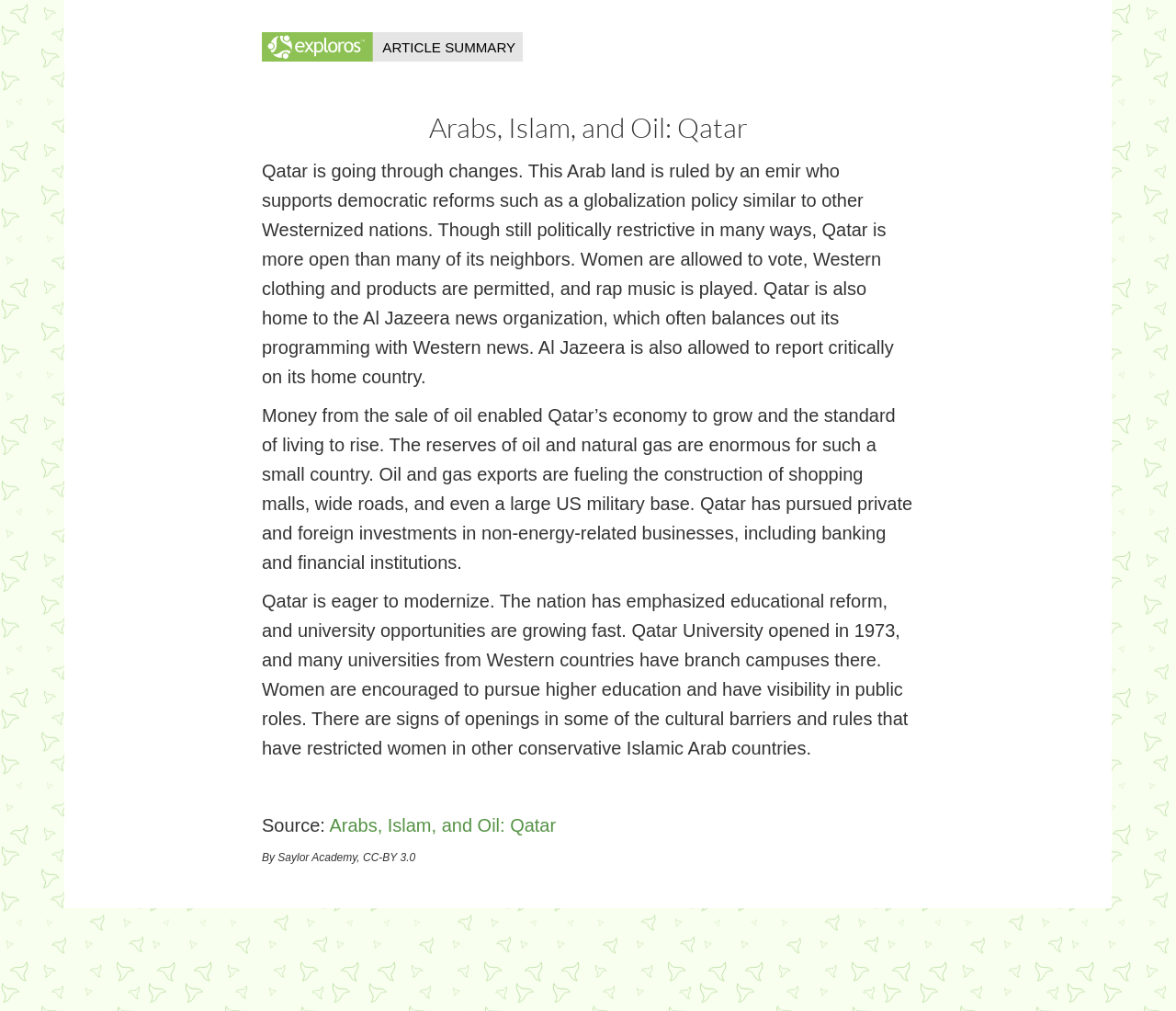What is the main source of Qatar's economic growth?
Provide a detailed answer to the question using information from the image.

The answer can be found in the StaticText element with the text 'Money from the sale of oil enabled Qatar’s economy to grow...'. The text explains that oil and gas exports are fueling the construction of shopping malls, wide roads, and even a large US military base.